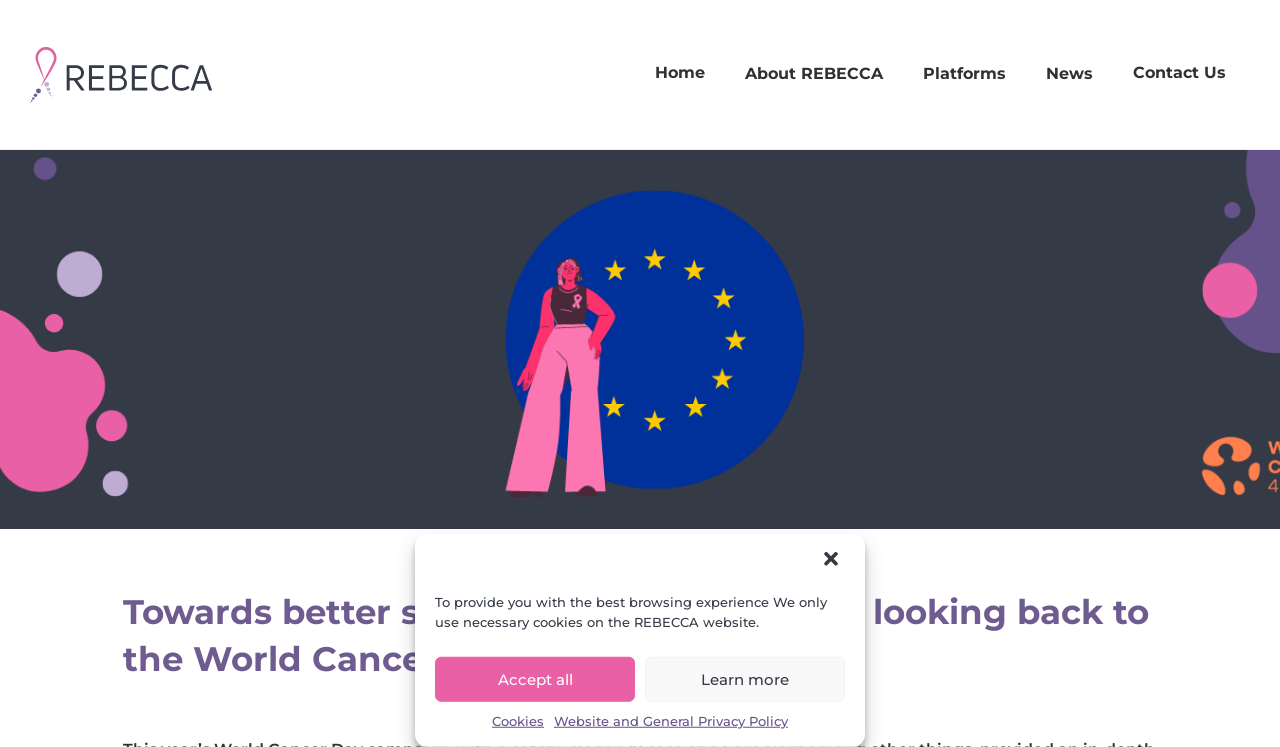What are the main categories on the website?
Using the image as a reference, give a one-word or short phrase answer.

Home, About REBECCA, etc.